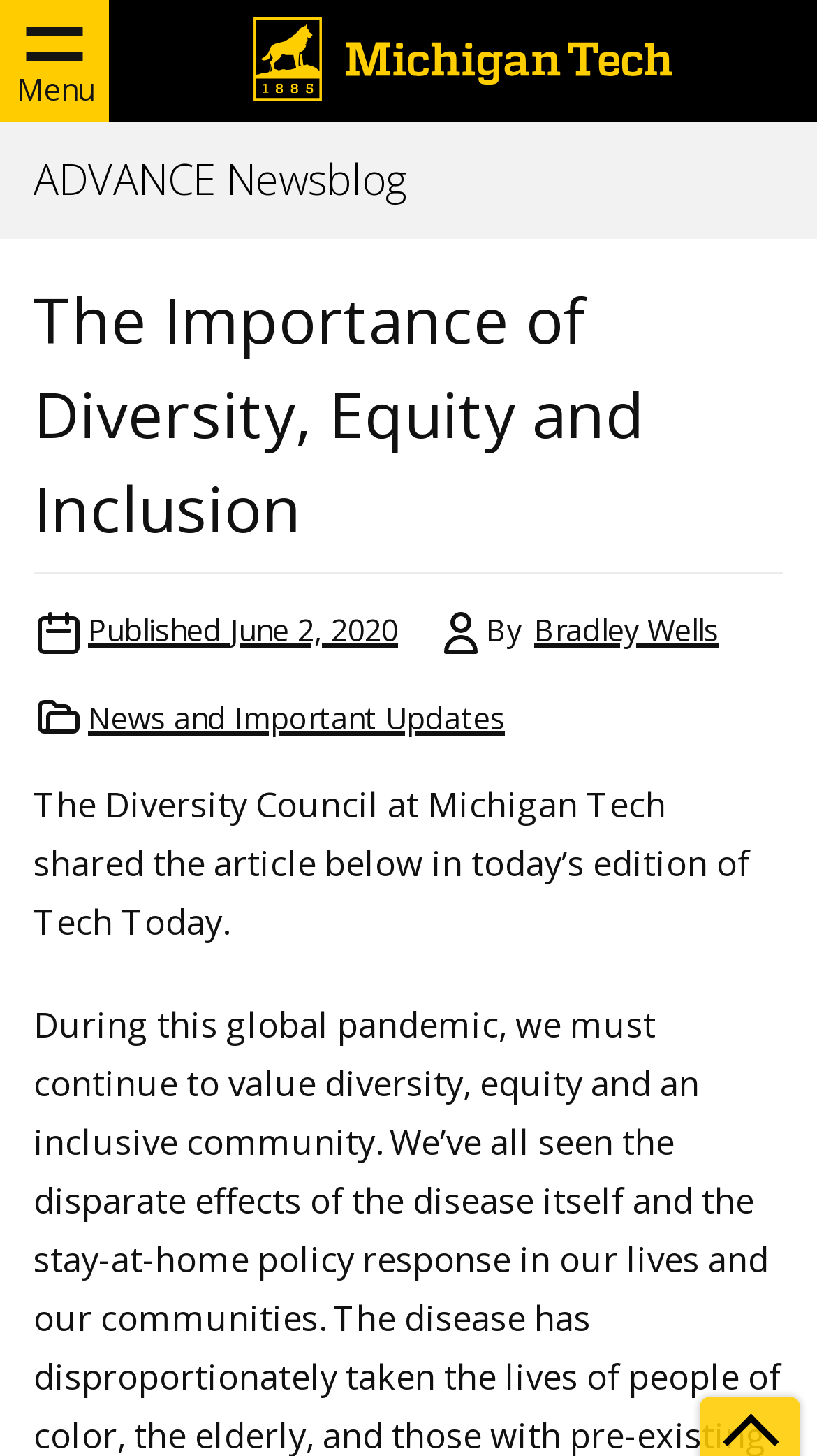Bounding box coordinates are specified in the format (top-left x, top-left y, bottom-right x, bottom-right y). All values are floating point numbers bounded between 0 and 1. Please provide the bounding box coordinate of the region this sentence describes: Published June 2, 2020

[0.103, 0.417, 0.492, 0.449]